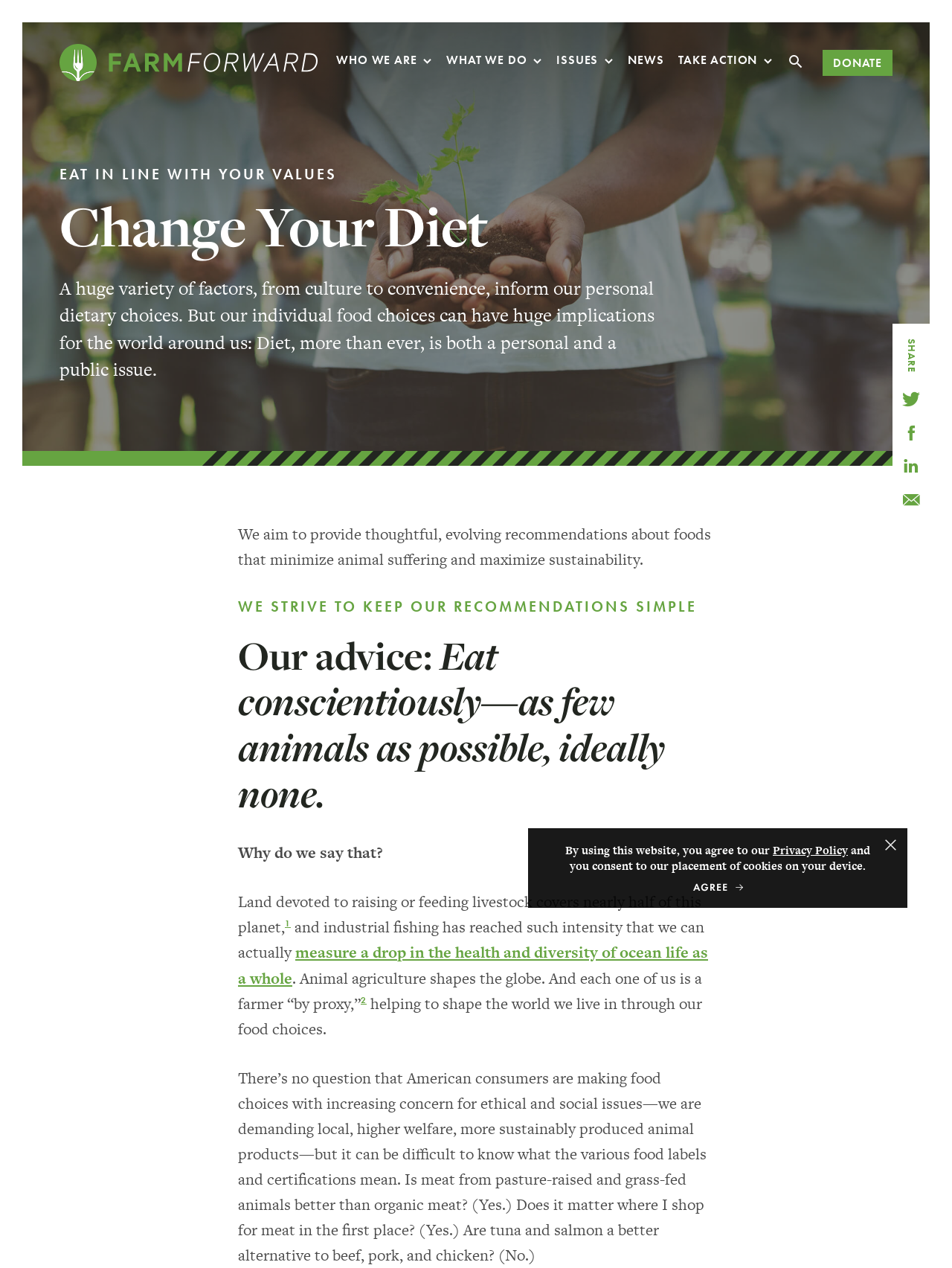Given the description "Privacy Policy", provide the bounding box coordinates of the corresponding UI element.

[0.812, 0.665, 0.891, 0.677]